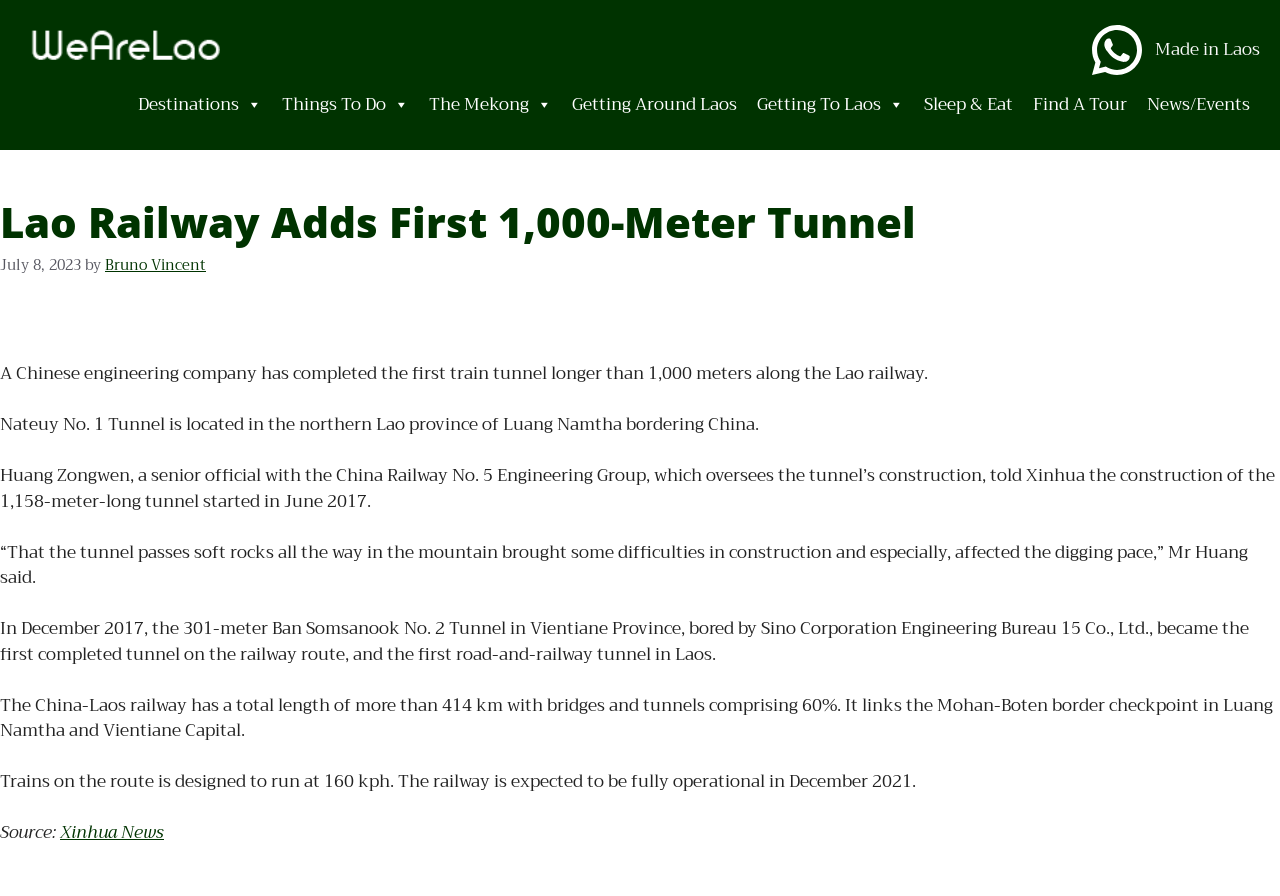What is the speed of trains on the China-Laos railway?
Please give a detailed and thorough answer to the question, covering all relevant points.

I found the answer by reading the text in the webpage, specifically the sentence 'Trains on the route is designed to run at 160 kph.'